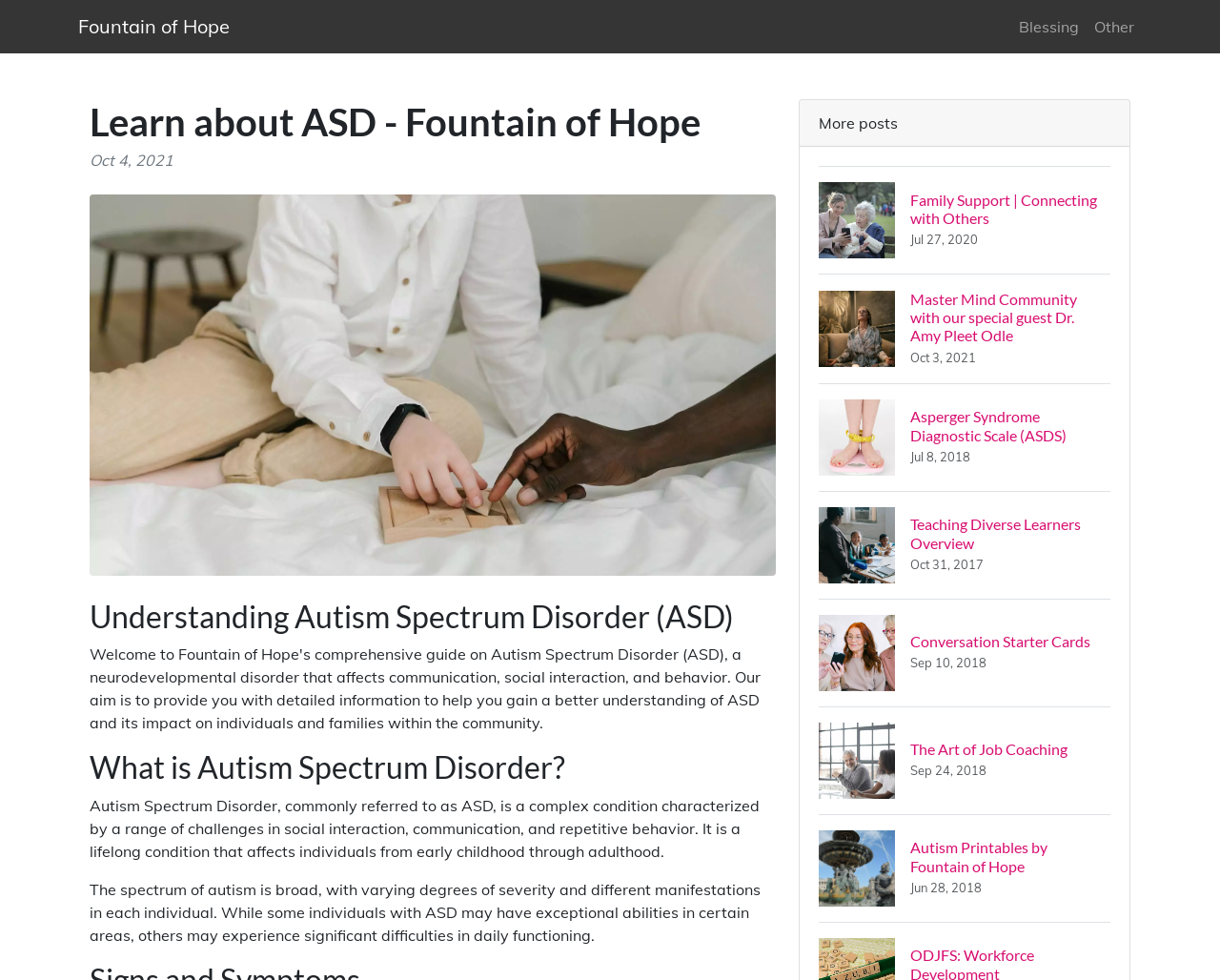Offer an extensive depiction of the webpage and its key elements.

The webpage is about learning about Autism Spectrum Disorder (ASD) and is provided by Fountain of Hope. At the top, there are three links: "Fountain of Hope", "Blessing", and "Other". Below these links, there is a header section with a title "Learn about ASD - Fountain of Hope" and a date "Oct 4, 2021". 

To the right of the header section, there is a large image. Below the image, there are several headings and paragraphs of text that provide information about ASD. The headings include "Understanding Autism Spectrum Disorder (ASD)" and "What is Autism Spectrum Disorder?". The paragraphs of text describe ASD as a complex condition characterized by challenges in social interaction, communication, and repetitive behavior, and explain that it is a lifelong condition that affects individuals from early childhood through adulthood.

On the right side of the page, there are several links to other articles or posts, each with a heading, an image, and a brief description. These links are arranged vertically and include topics such as "Family Support", "Master Mind Community", "Asperger Syndrome Diagnostic Scale", "Teaching Diverse Learners Overview", "Conversation Starter Cards", "The Art of Job Coaching", and "Autism Printables by Fountain of Hope".